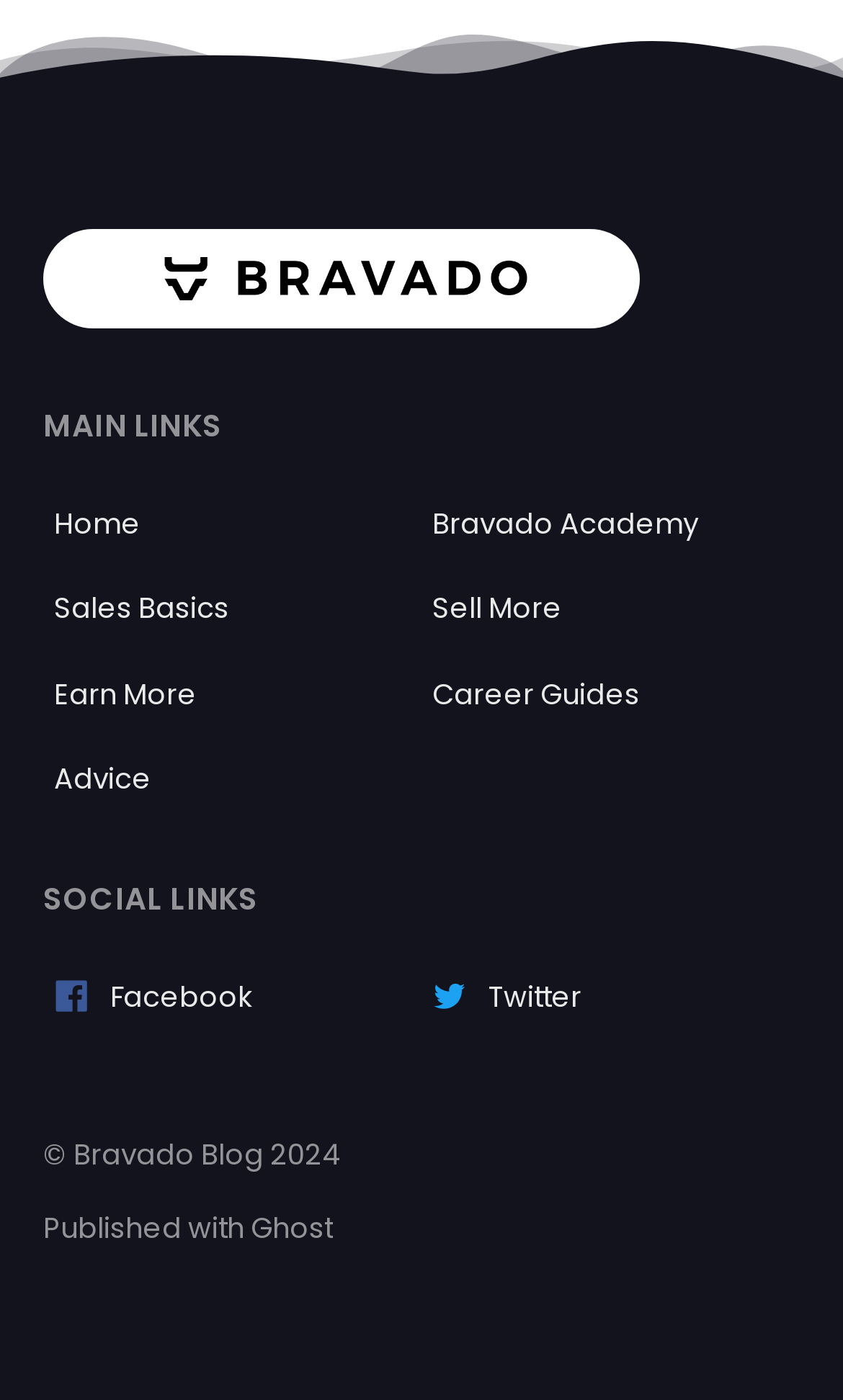What is the name of the blog?
Provide a one-word or short-phrase answer based on the image.

Bravado Blog